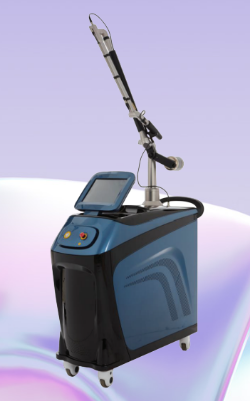What is the purpose of the adjustable arm?
Carefully analyze the image and provide a thorough answer to the question.

The adjustable arm is designed to allow for precise application of various treatments, including tattoo removal, pigmentation correction, and skin rejuvenation, making it a multifunctional device.